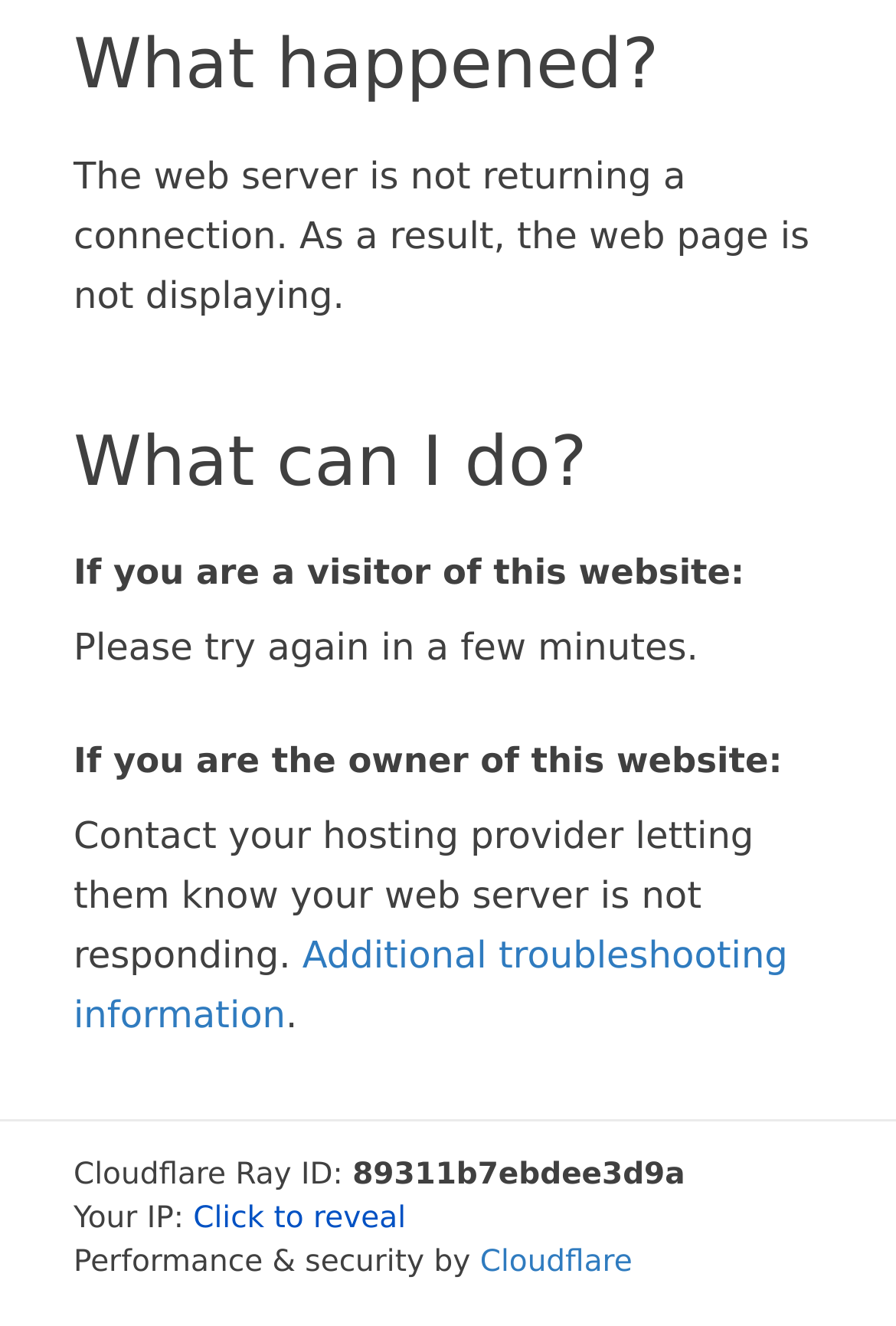Answer in one word or a short phrase: 
What is the ID of the Cloudflare Ray?

89311b7ebdee3d9a